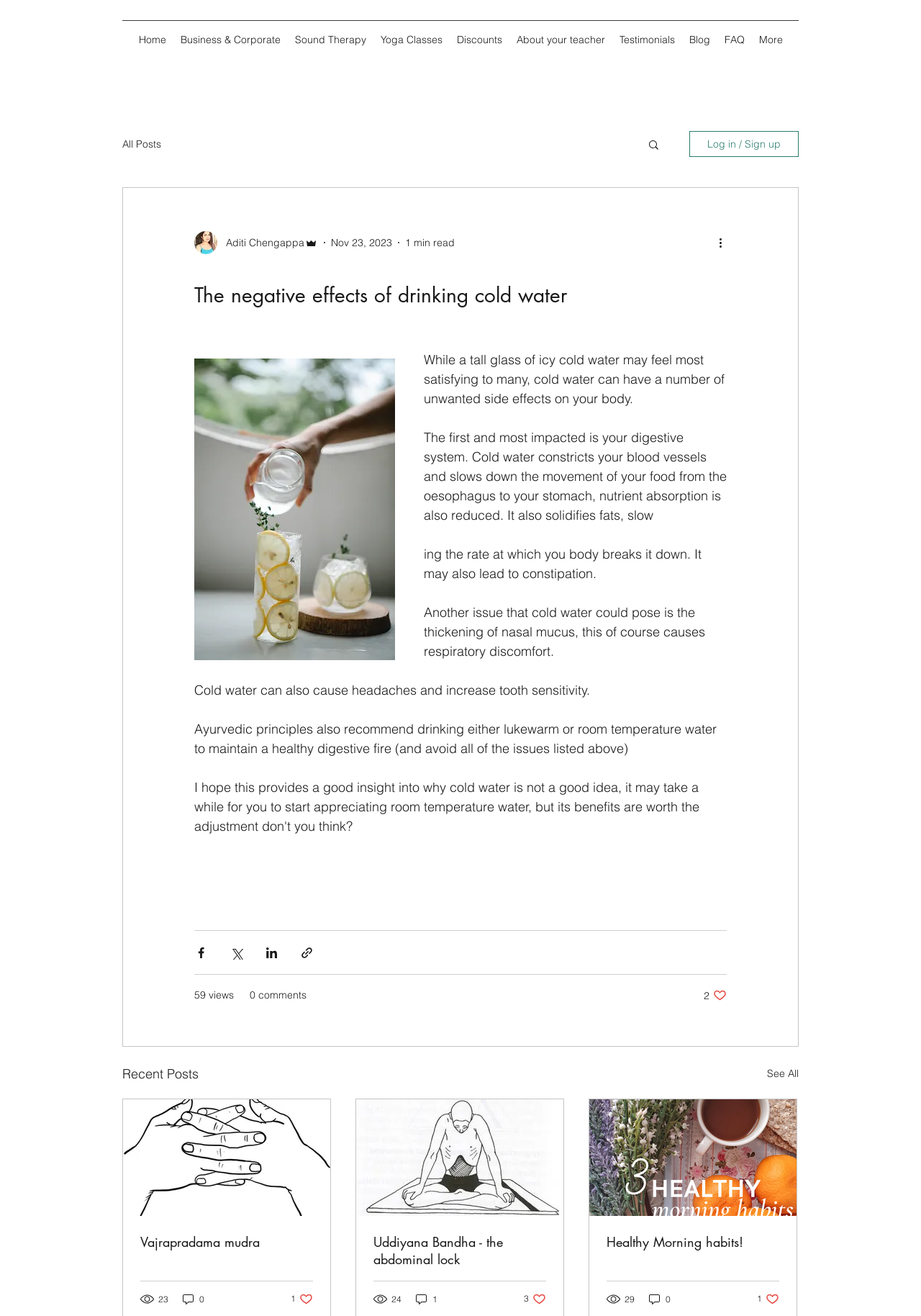Calculate the bounding box coordinates of the UI element given the description: "844-727-5865".

None